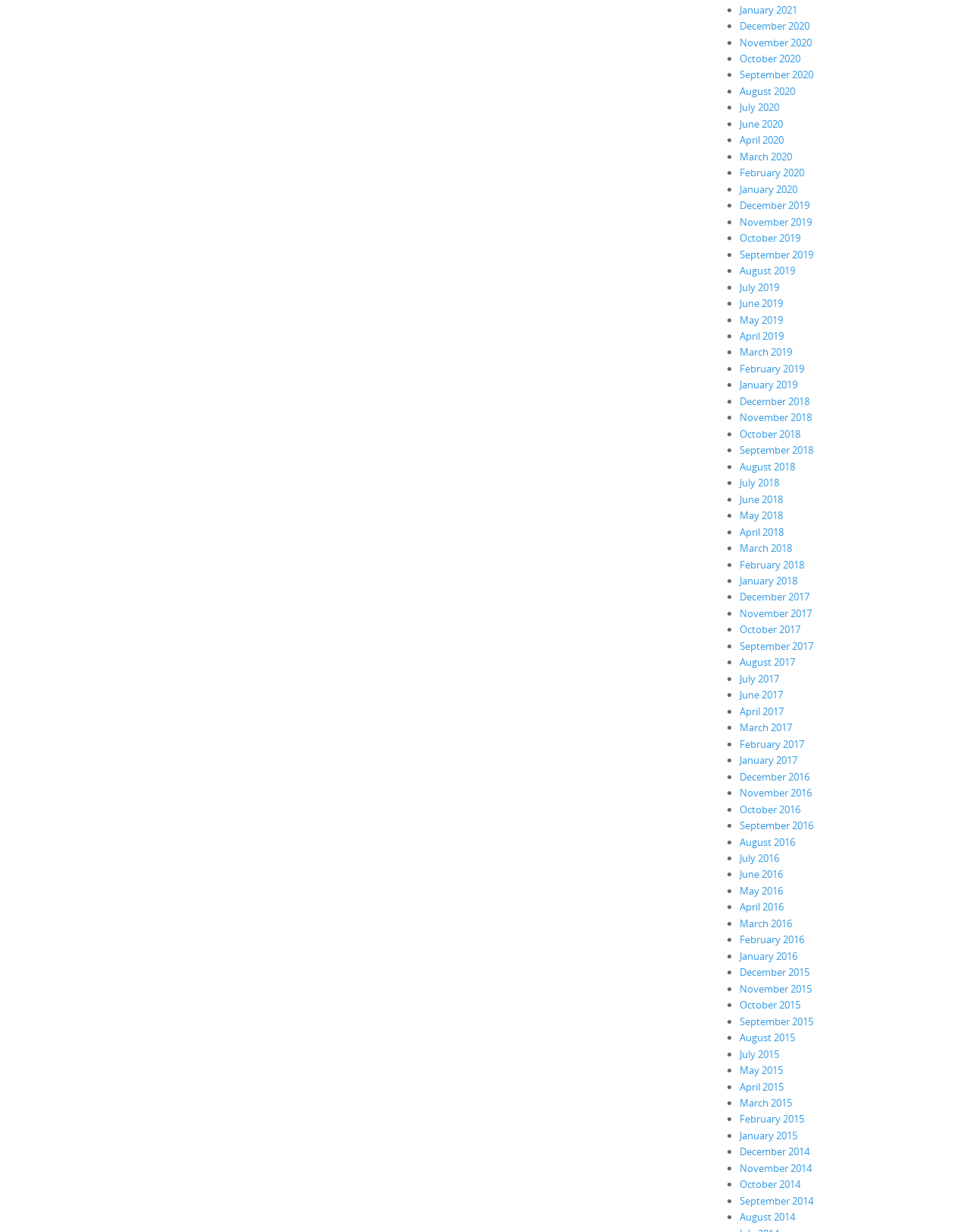Identify the bounding box coordinates for the element you need to click to achieve the following task: "Browse October 2020". The coordinates must be four float values ranging from 0 to 1, formatted as [left, top, right, bottom].

[0.76, 0.042, 0.823, 0.053]